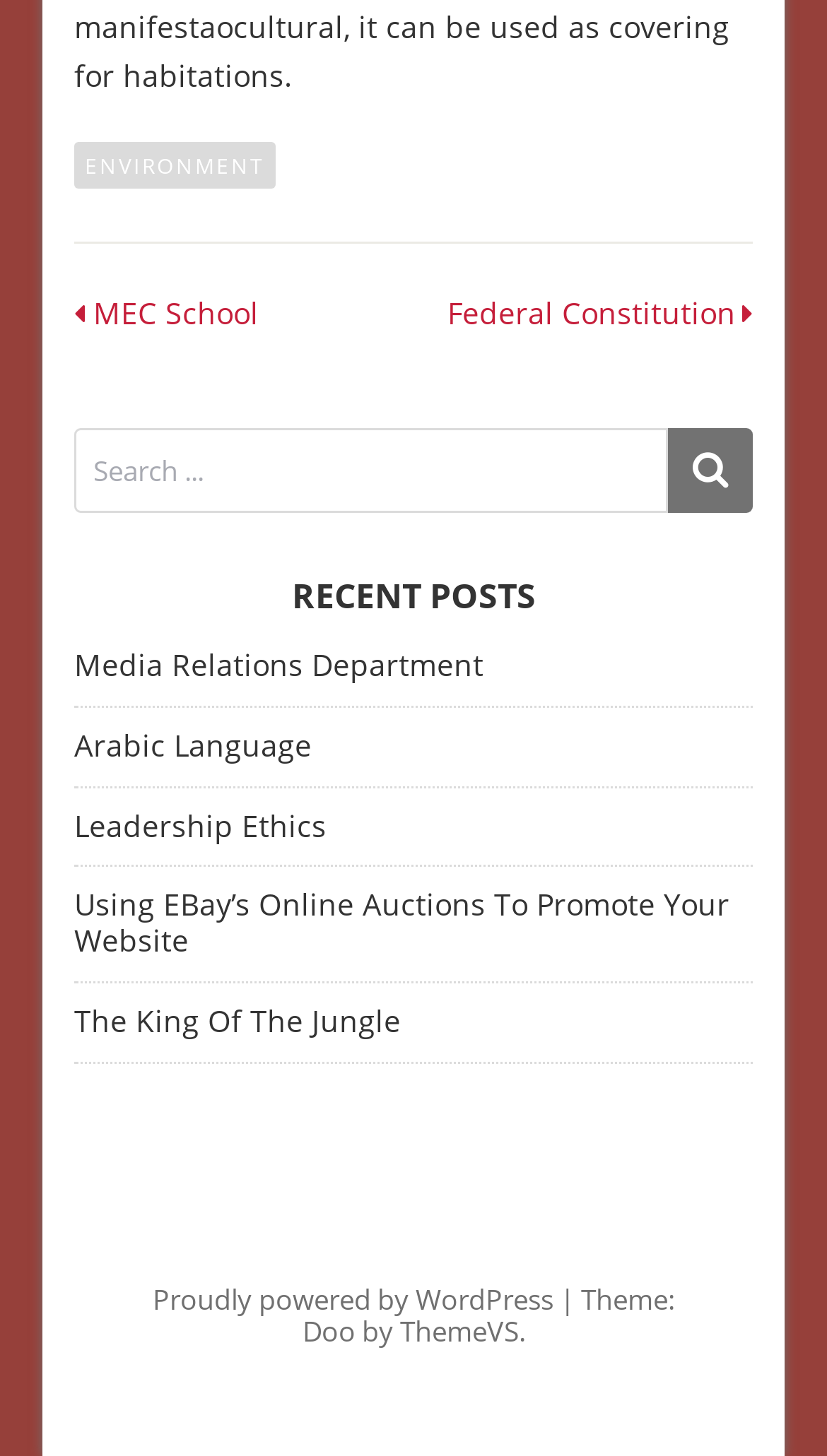Determine the bounding box coordinates for the HTML element described here: "Occupy World Writes".

None